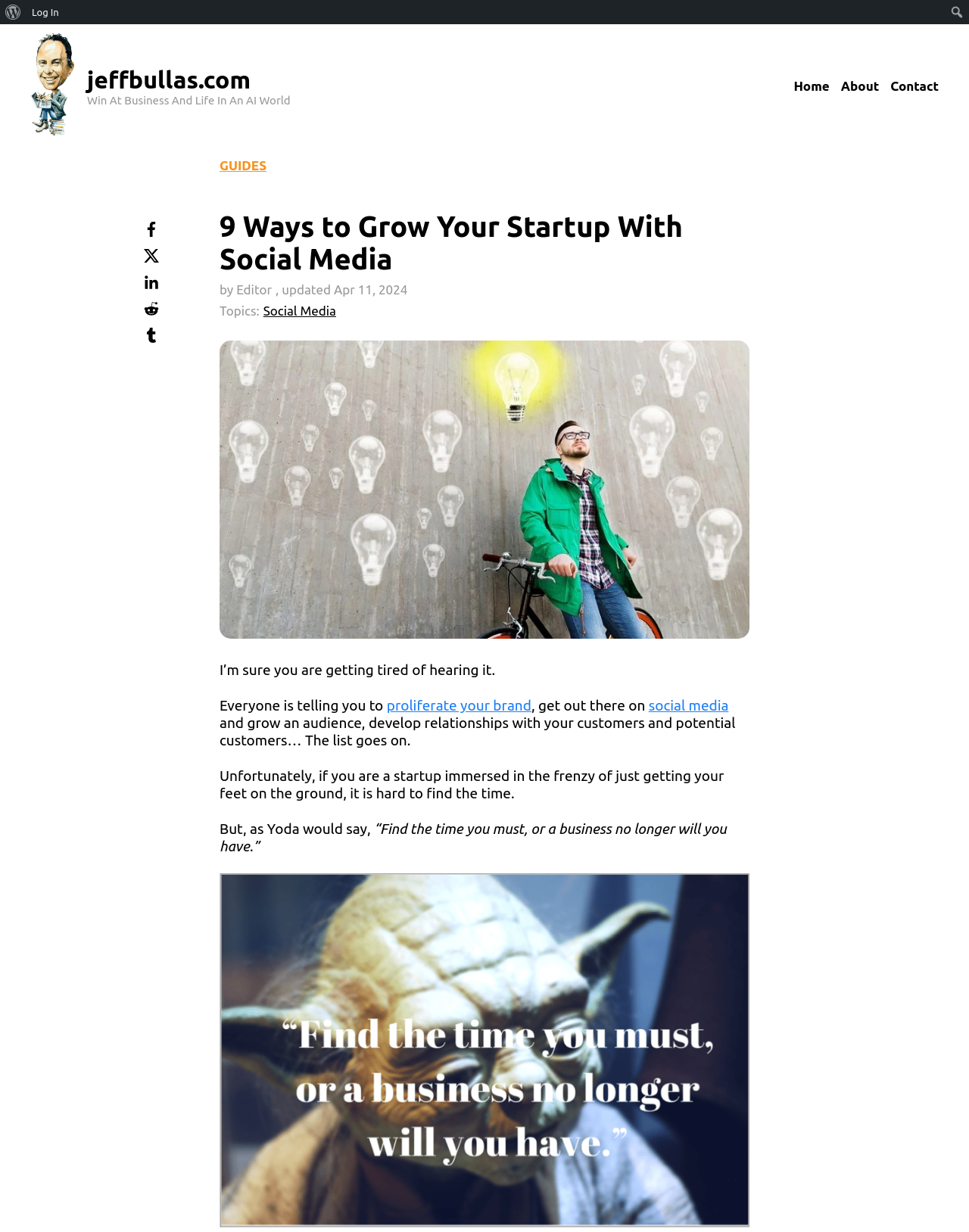What is the purpose of the search box? Observe the screenshot and provide a one-word or short phrase answer.

To search the website